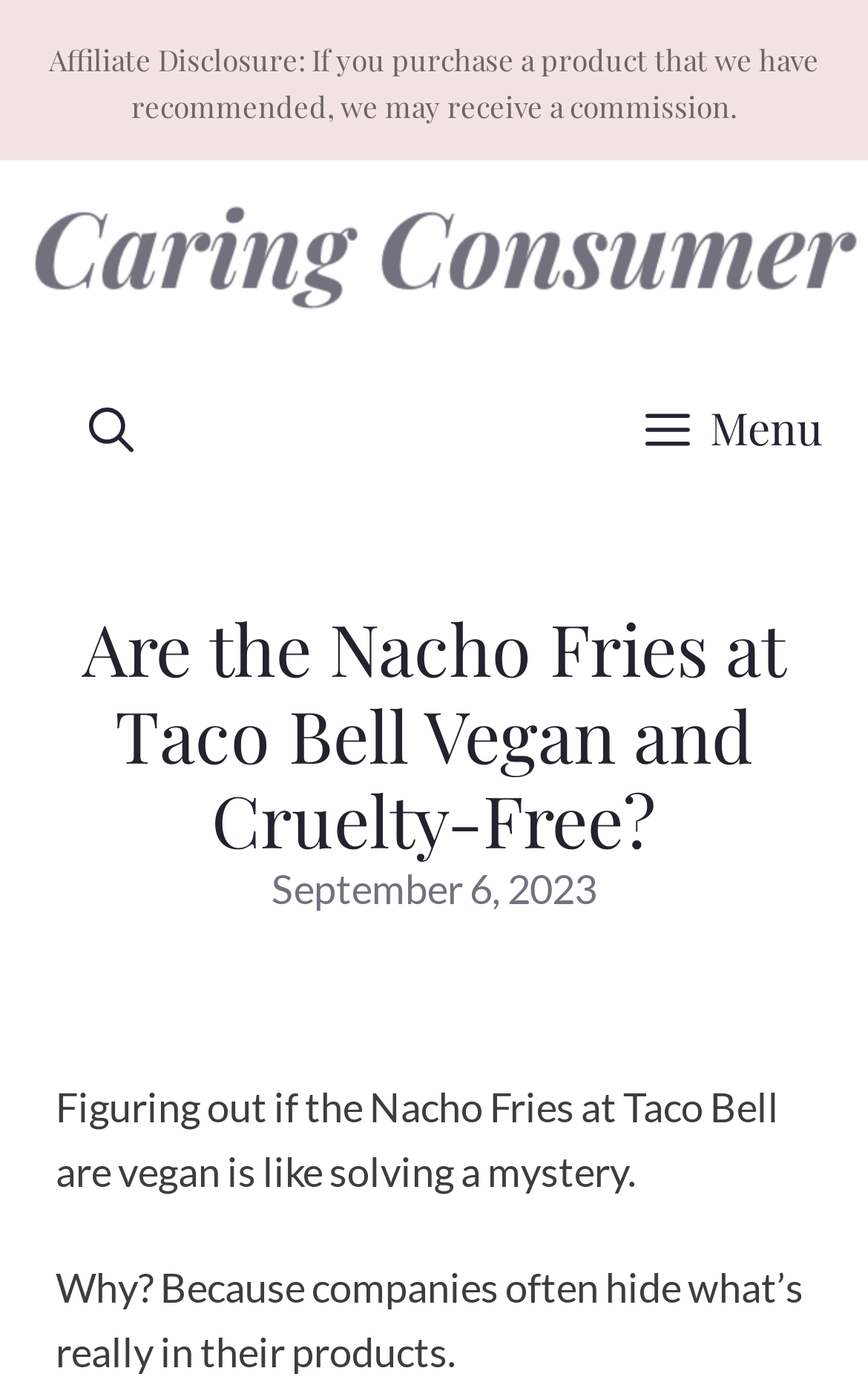Provide a short, one-word or phrase answer to the question below:
What is the purpose of the affiliate disclosure?

Commission notification